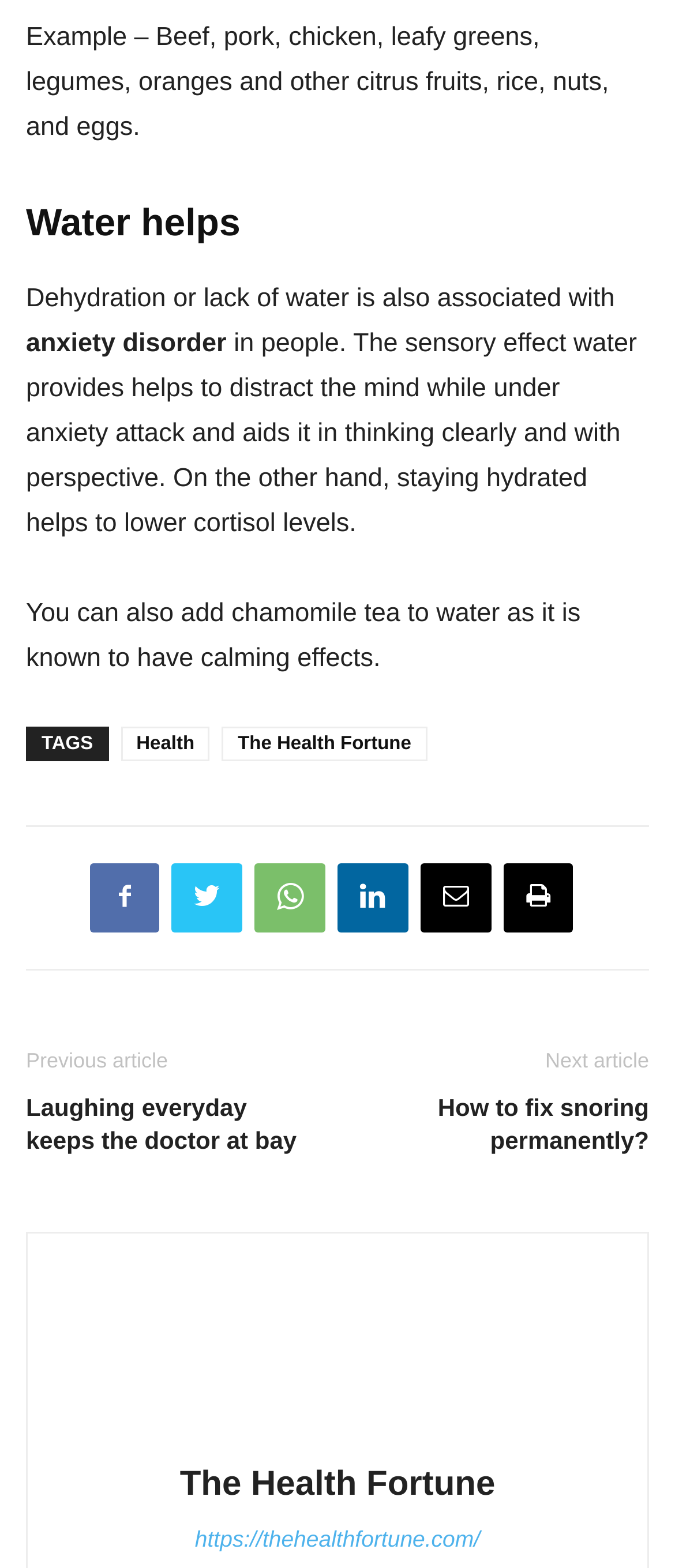Locate the bounding box coordinates of the area to click to fulfill this instruction: "Visit the author's page". The bounding box should be presented as four float numbers between 0 and 1, in the order [left, top, right, bottom].

[0.372, 0.907, 0.628, 0.924]